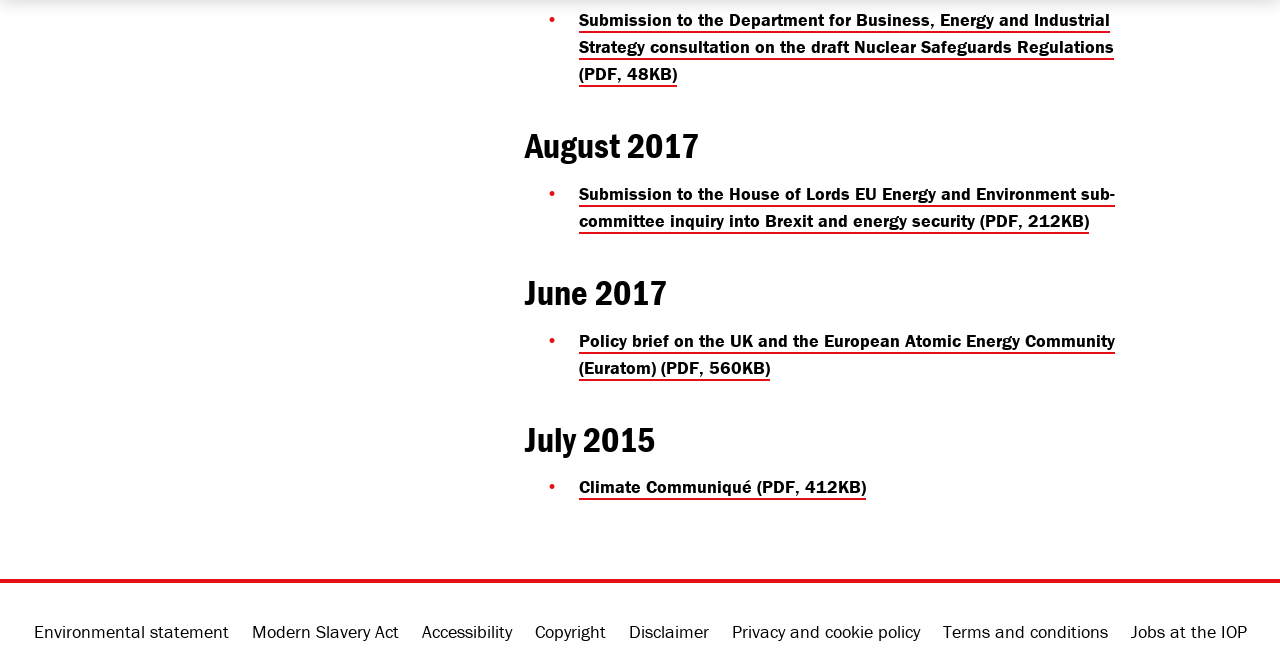Pinpoint the bounding box coordinates of the element that must be clicked to accomplish the following instruction: "Check jobs at the IOP". The coordinates should be in the format of four float numbers between 0 and 1, i.e., [left, top, right, bottom].

[0.876, 0.933, 0.981, 0.994]